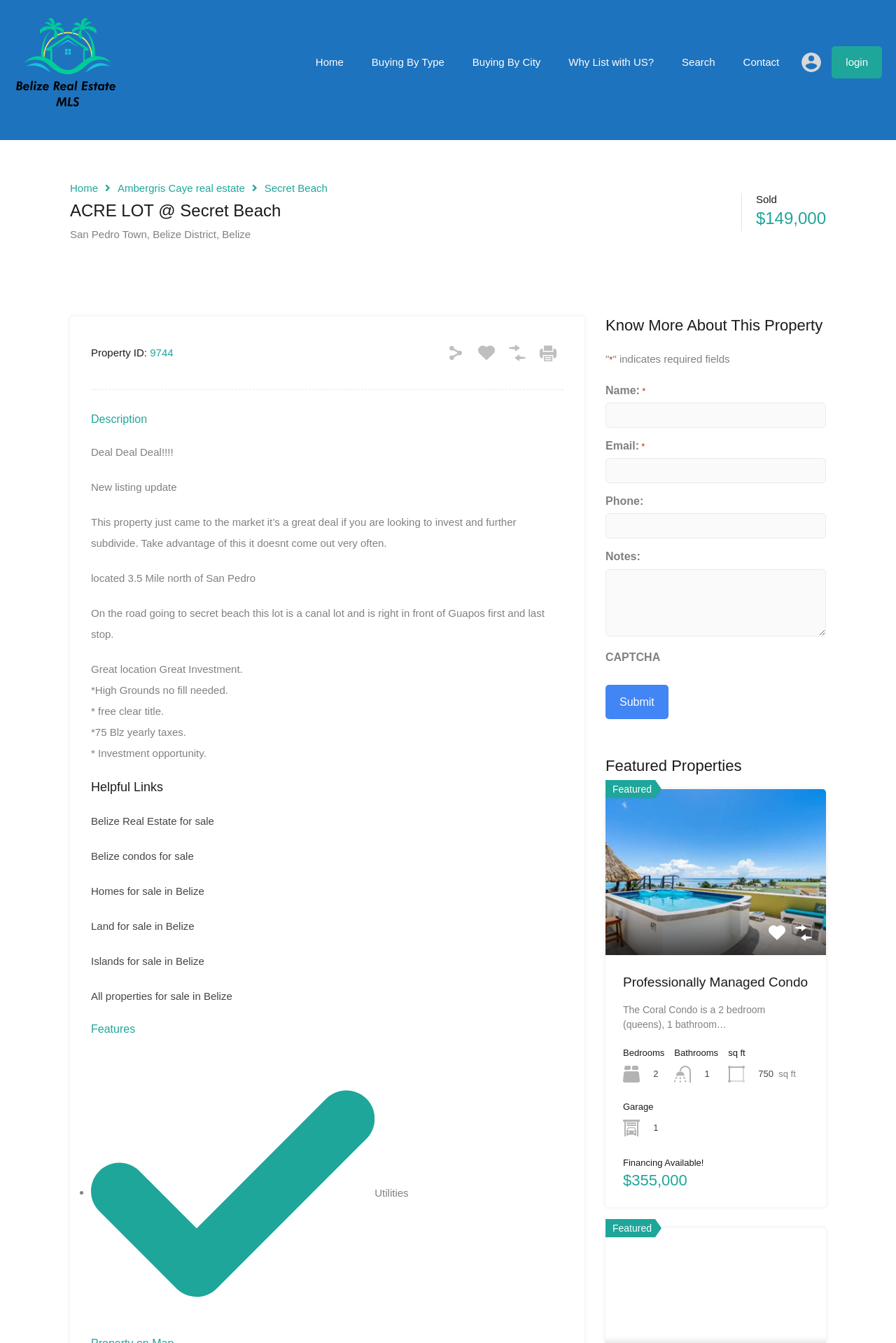Based on the element description, predict the bounding box coordinates (top-left x, top-left y, bottom-right x, bottom-right y) for the UI element in the screenshot: Belize Real Estate for sale

[0.102, 0.607, 0.239, 0.615]